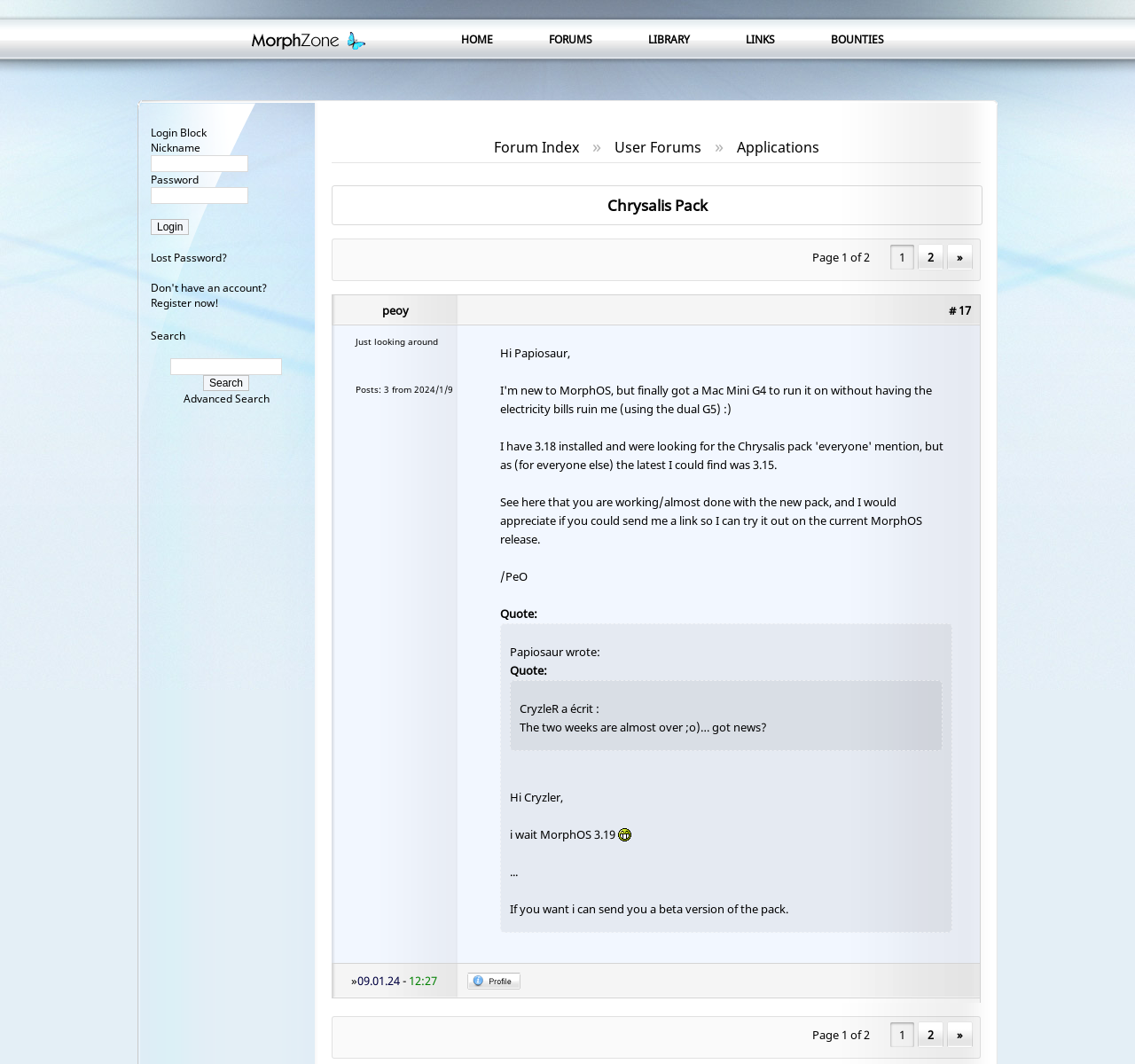Please find the bounding box coordinates of the section that needs to be clicked to achieve this instruction: "Search for something".

[0.15, 0.337, 0.248, 0.352]